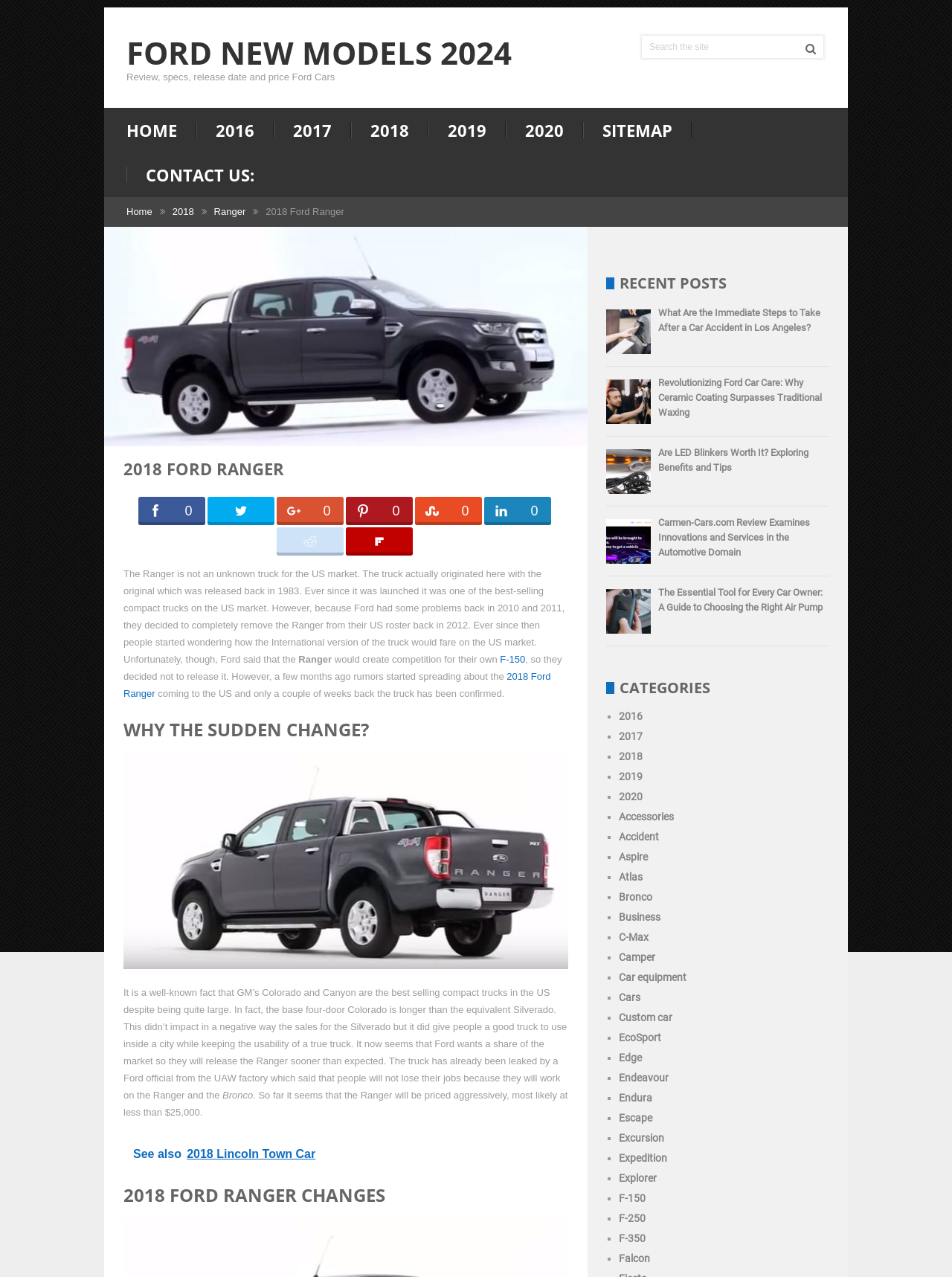Provide an in-depth caption for the contents of the webpage.

The webpage is about the 2018 Ford Ranger, with a focus on its changes, news, and release date. At the top, there is a heading "FORD NEW MODELS 2024" and a search bar on the right side. Below the heading, there are links to different years, including 2016, 2017, 2018, 2019, and 2020, as well as a "HOME" and "SITEMAP" link.

The main content of the page is divided into sections. The first section discusses the history of the Ford Ranger, including its removal from the US market in 2012 and its potential return. There are several links to related articles, including one to the "F-150".

The next section is titled "WHY THE SUDDEN CHANGE?" and discusses the reasons behind Ford's decision to release the Ranger in the US market. Below this section, there is an image of the new 2018 Ford Ranger.

The following section is titled "2018 FORD RANGER CHANGES" and provides more information about the upcoming release of the Ranger. There is also a link to a related article about the 2018 Lincoln Town Car.

On the right side of the page, there are several sections, including "RECENT POSTS", which features images and links to articles about car-related topics, such as ceramic coating and LED blinkers. Below this section, there is a "CATEGORIES" section with links to different categories, including years (2016-2020) and topics like "Accessories", "Accident", and "Bronco".

Overall, the webpage provides information about the 2018 Ford Ranger, its history, and its upcoming release, as well as related news and articles about the automotive industry.